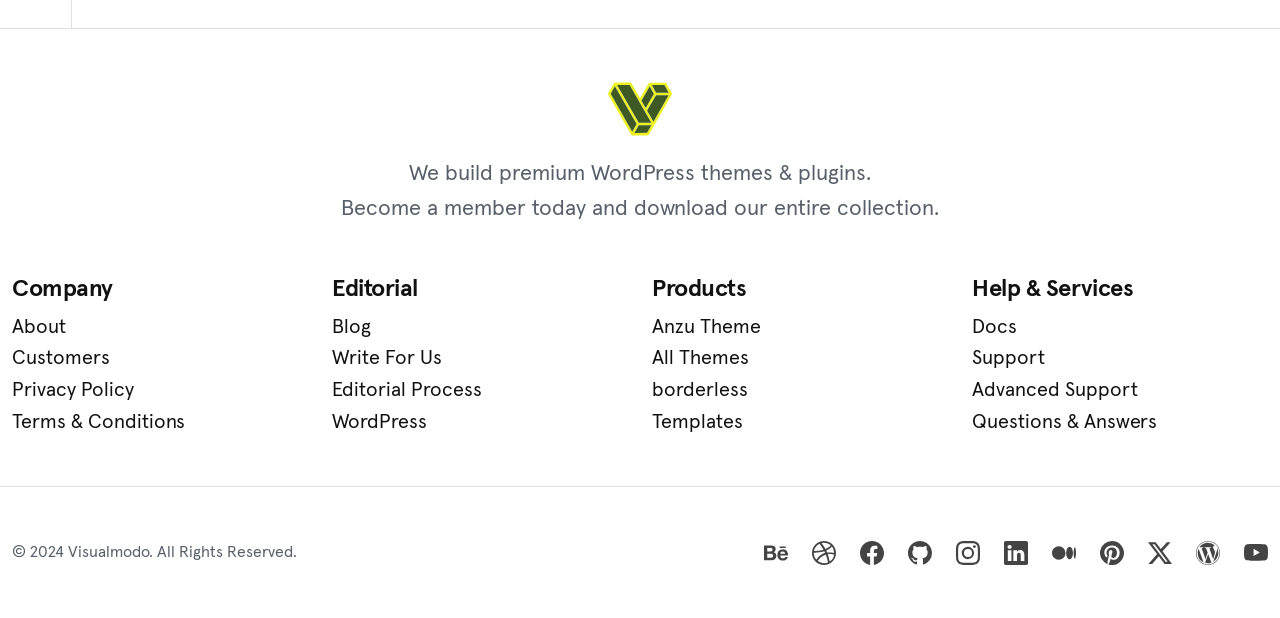What is the company's main product?
Please provide a detailed and thorough answer to the question.

Based on the StaticText element with OCR text 'We build premium WordPress themes & plugins.', it is clear that the company's main product is WordPress themes and plugins.